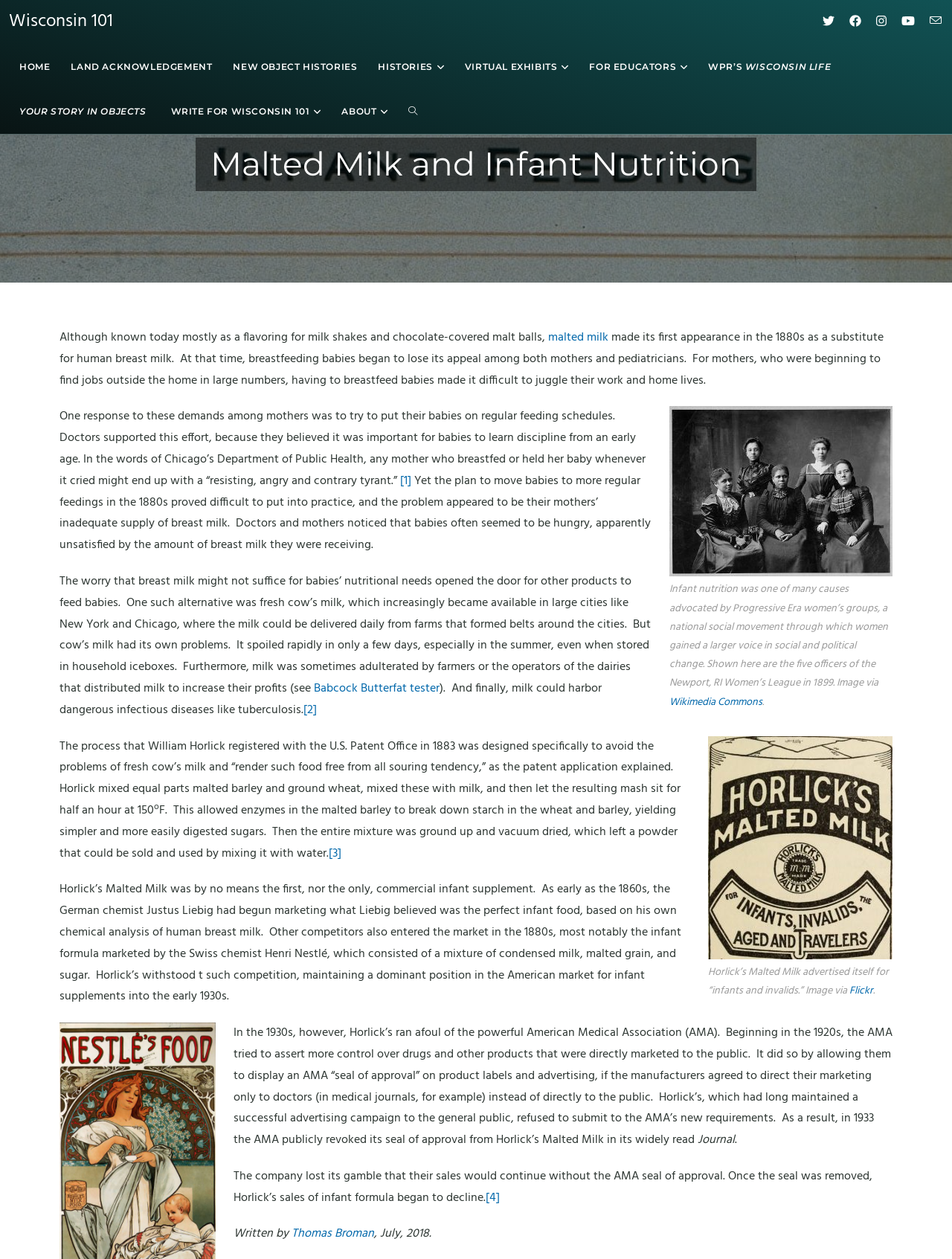Using the element description provided, determine the bounding box coordinates in the format (top-left x, top-left y, bottom-right x, bottom-right y). Ensure that all values are floating point numbers between 0 and 1. Element description: Write for Wisconsin 101

[0.168, 0.071, 0.348, 0.106]